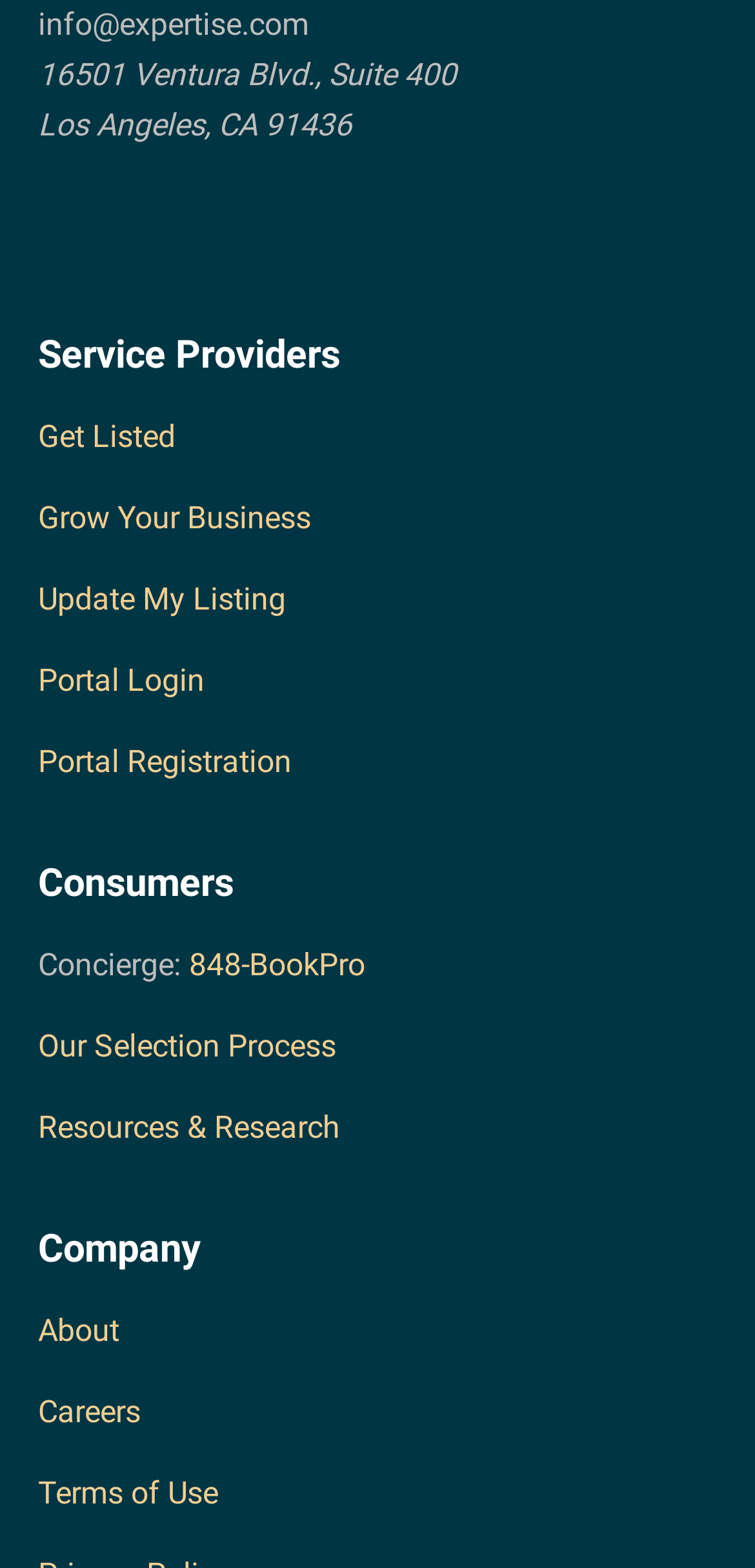Locate the bounding box of the UI element defined by this description: "Search". The coordinates should be given as four float numbers between 0 and 1, formatted as [left, top, right, bottom].

None